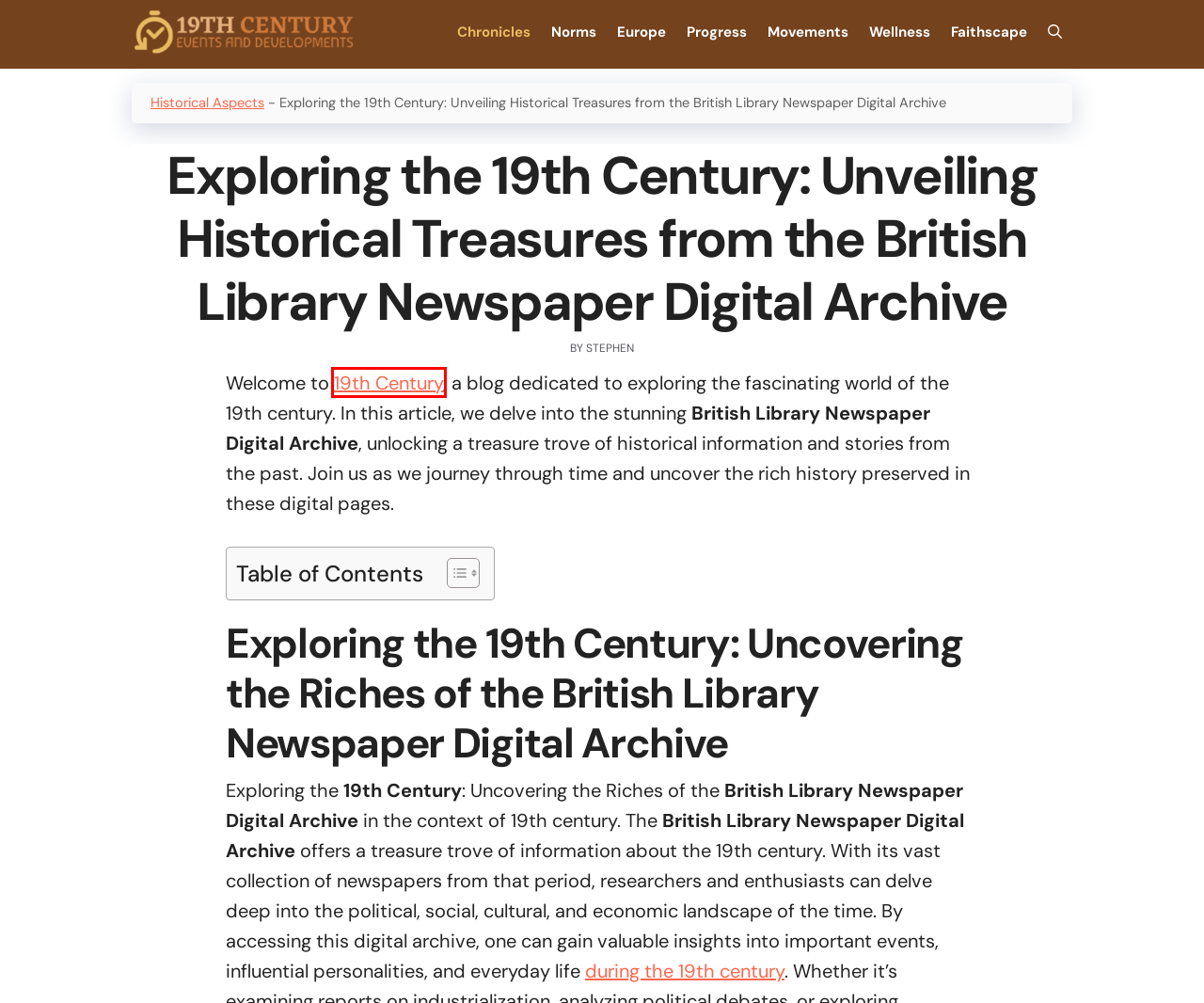You have a screenshot showing a webpage with a red bounding box highlighting an element. Choose the webpage description that best fits the new webpage after clicking the highlighted element. The descriptions are:
A. 19th Century Culture: Fashion, Music, Life, and People
B. Europe in the 19th Century: Power, Change, and Identity
C. Faith and Church in the 19th Century: Influence and Change
D. 19th Century Economy & Industry: Transformation and Trade
E. Migration in the 19th Century: Journeys and Impact
F. Dickens LEGACY - Explore 19th Century GENIUS
G. 19th Century Medicine: Advances, Challenges, and Health
H. Discover 19th C. DERBY VASE Elegance - RARE Insight!

H